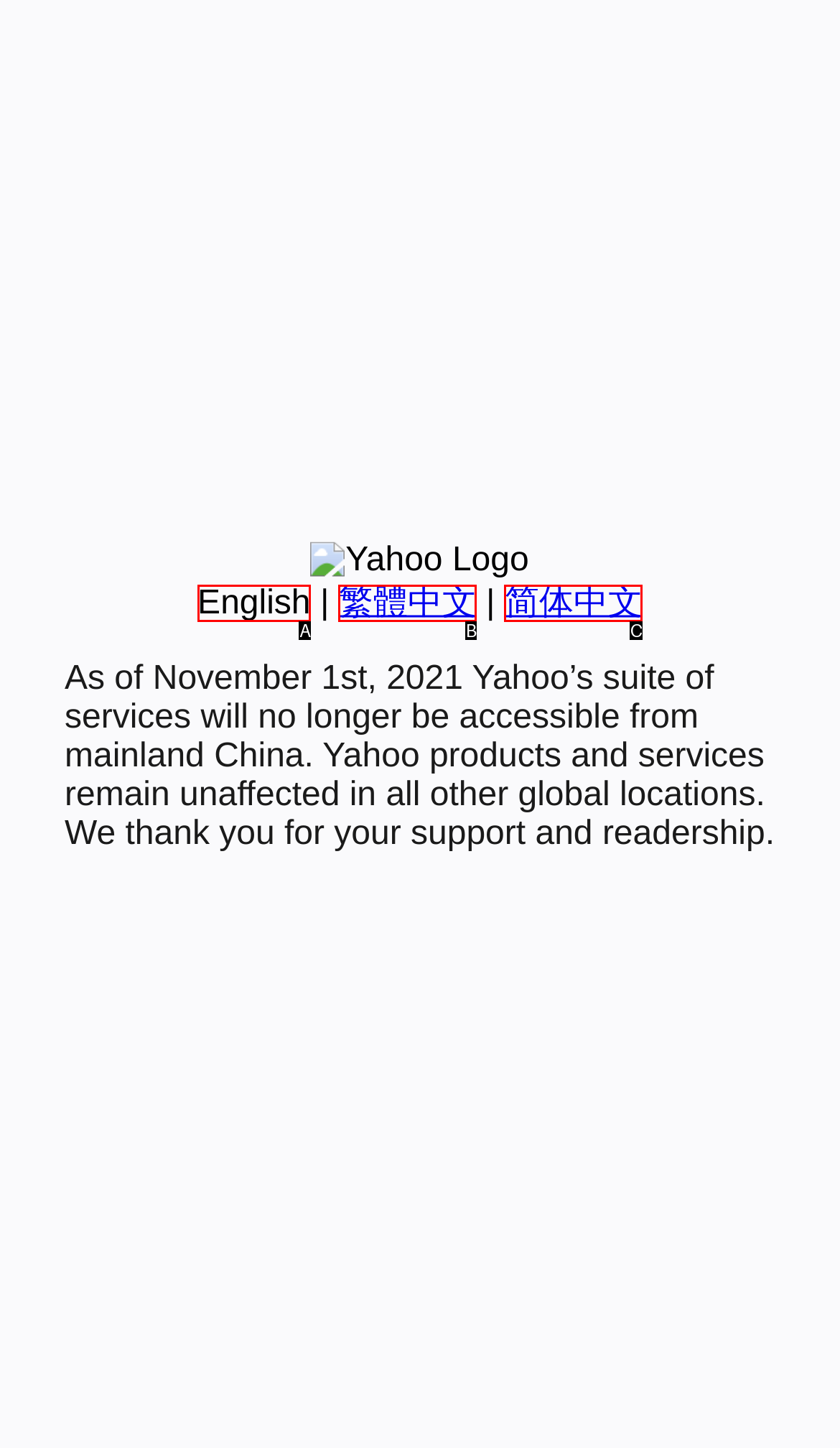Select the HTML element that corresponds to the description: English. Reply with the letter of the correct option.

A